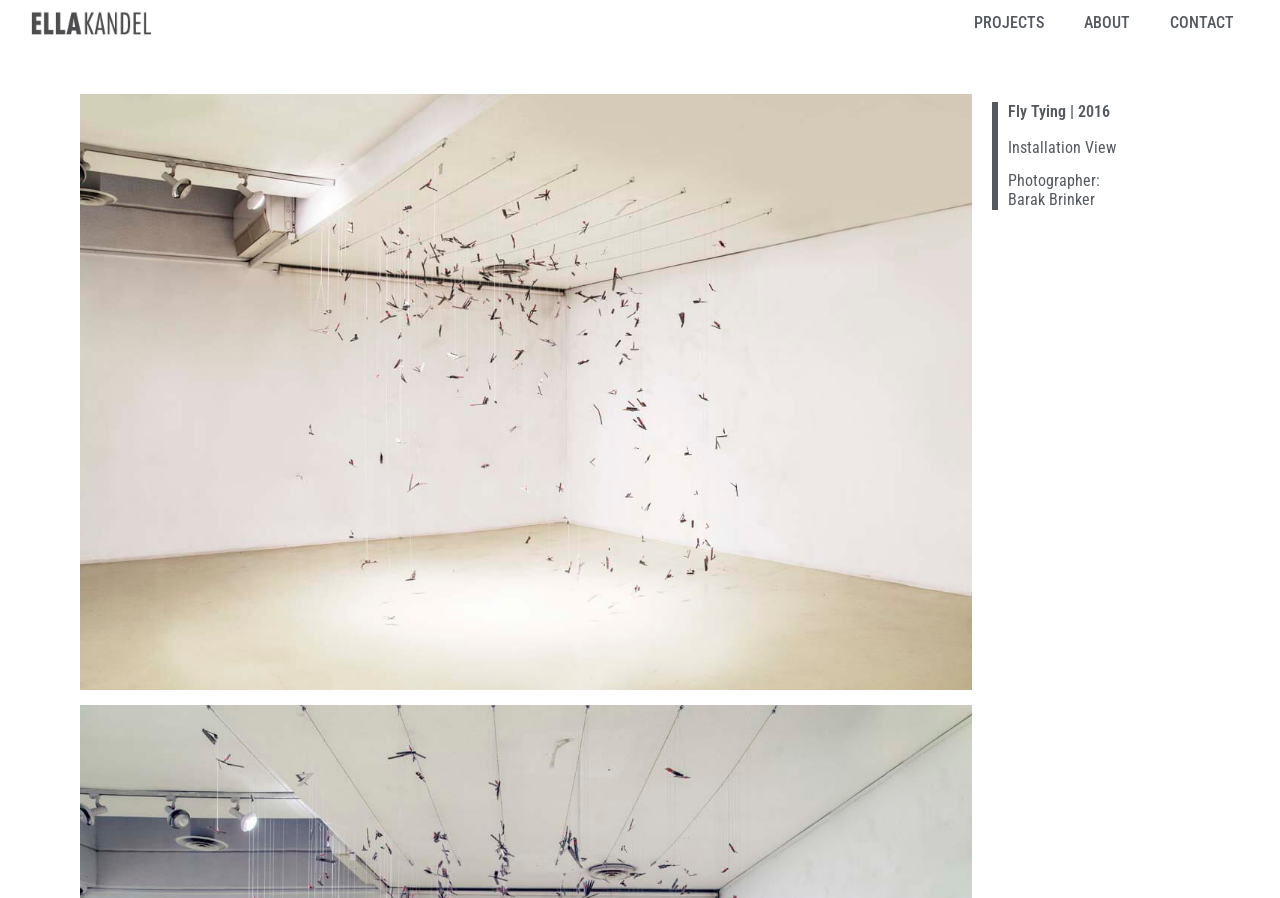With reference to the screenshot, provide a detailed response to the question below:
What is the year mentioned on the webpage?

I found the heading element 'Fly Tying | 2016' and extracted the year from it.